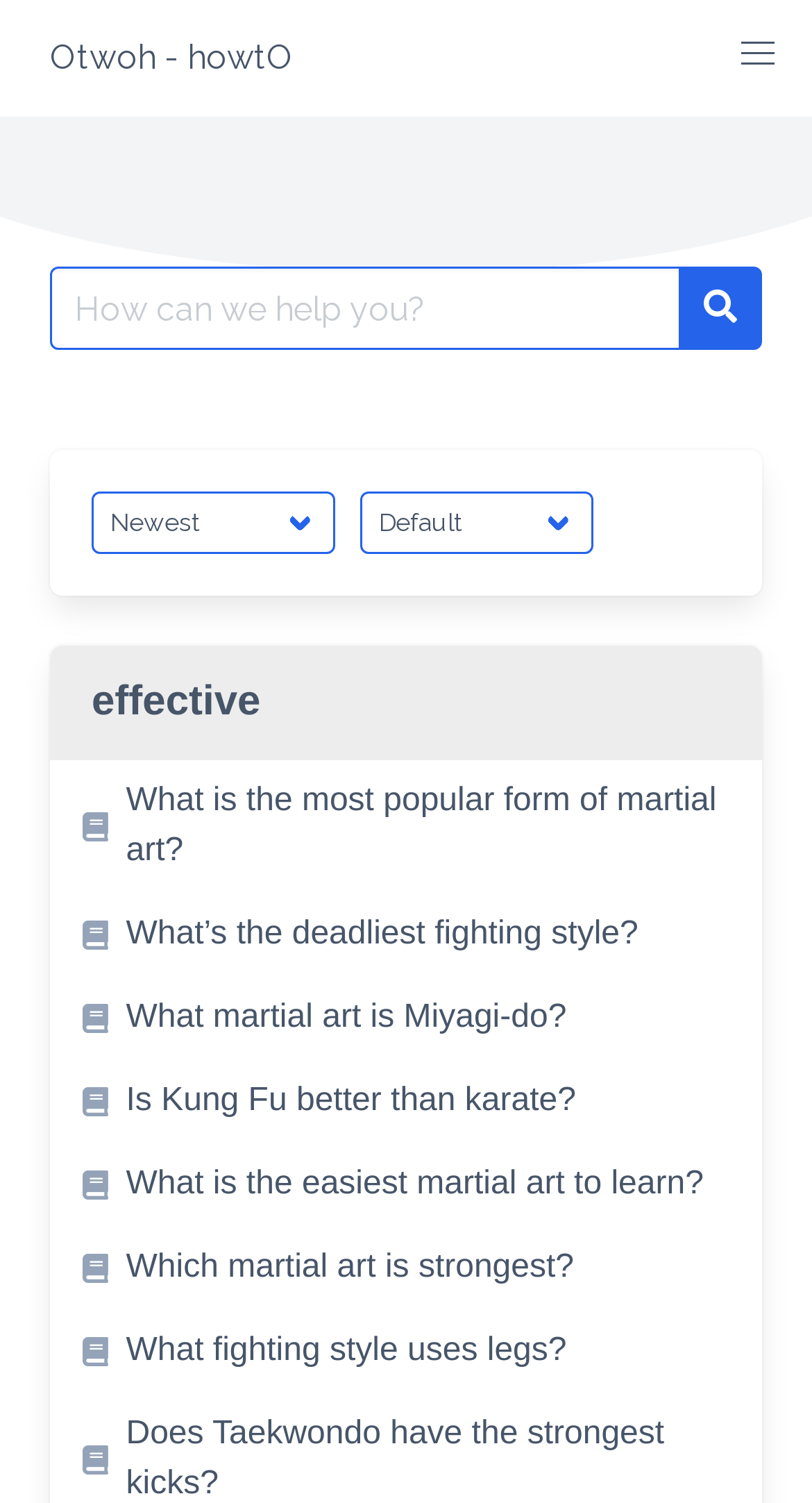Bounding box coordinates are specified in the format (top-left x, top-left y, bottom-right x, bottom-right y). All values are floating point numbers bounded between 0 and 1. Please provide the bounding box coordinate of the region this sentence describes: Which martial art is strongest?

[0.062, 0.816, 0.938, 0.872]